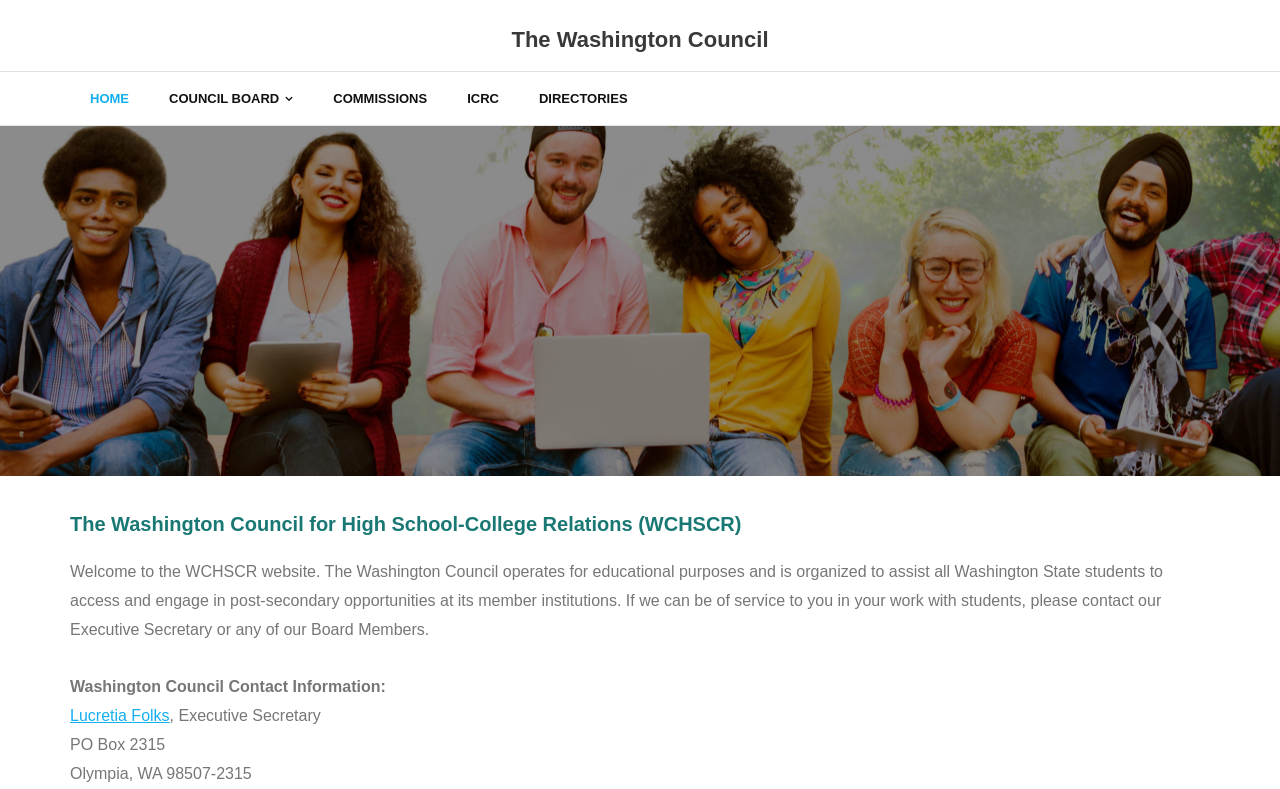Please give a concise answer to this question using a single word or phrase: 
What is the address of the Washington Council?

PO Box 2315, Olympia, WA 98507-2315